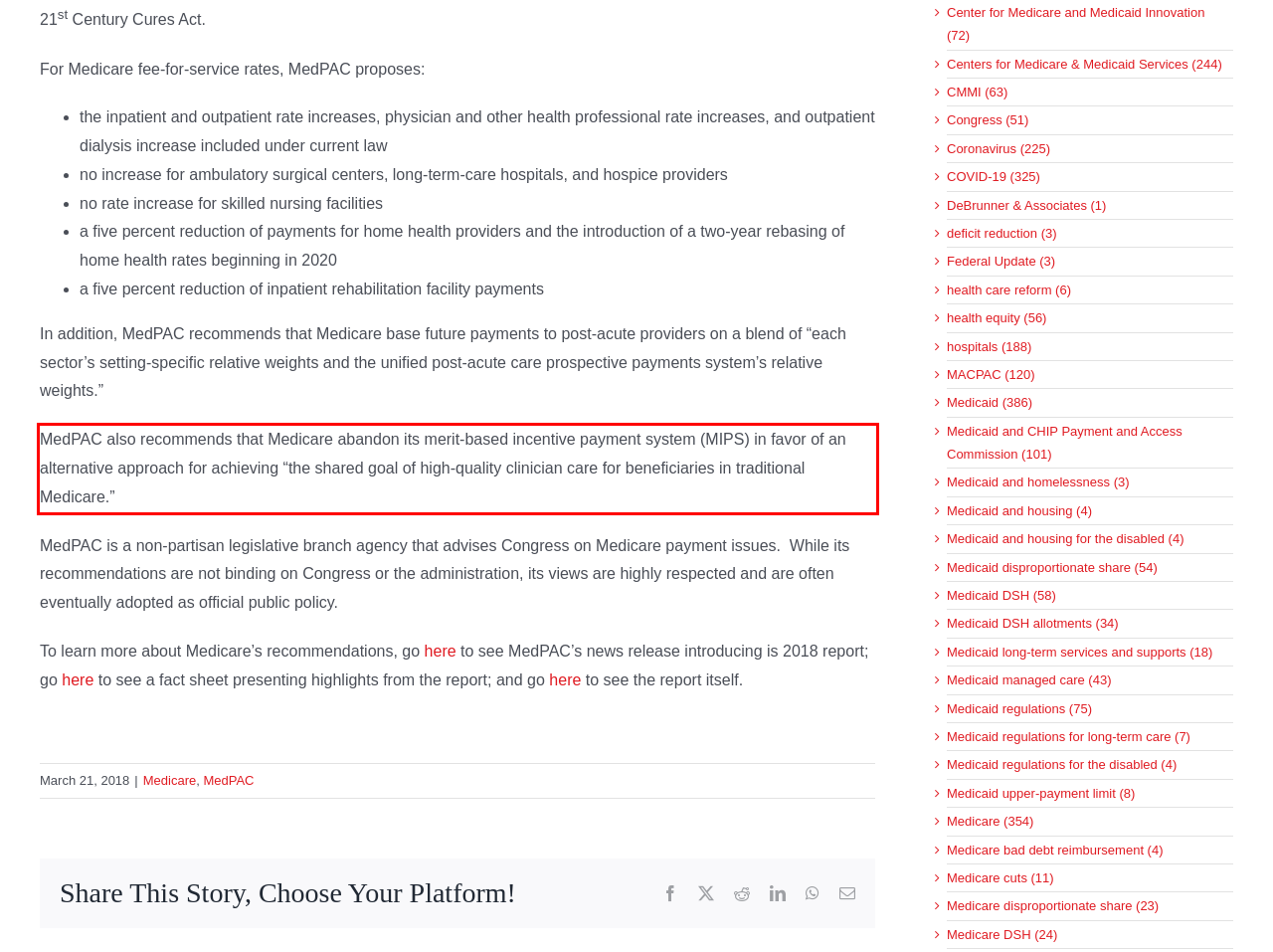You are given a screenshot of a webpage with a UI element highlighted by a red bounding box. Please perform OCR on the text content within this red bounding box.

MedPAC also recommends that Medicare abandon its merit-based incentive payment system (MIPS) in favor of an alternative approach for achieving “the shared goal of high-quality clinician care for beneficiaries in traditional Medicare.”